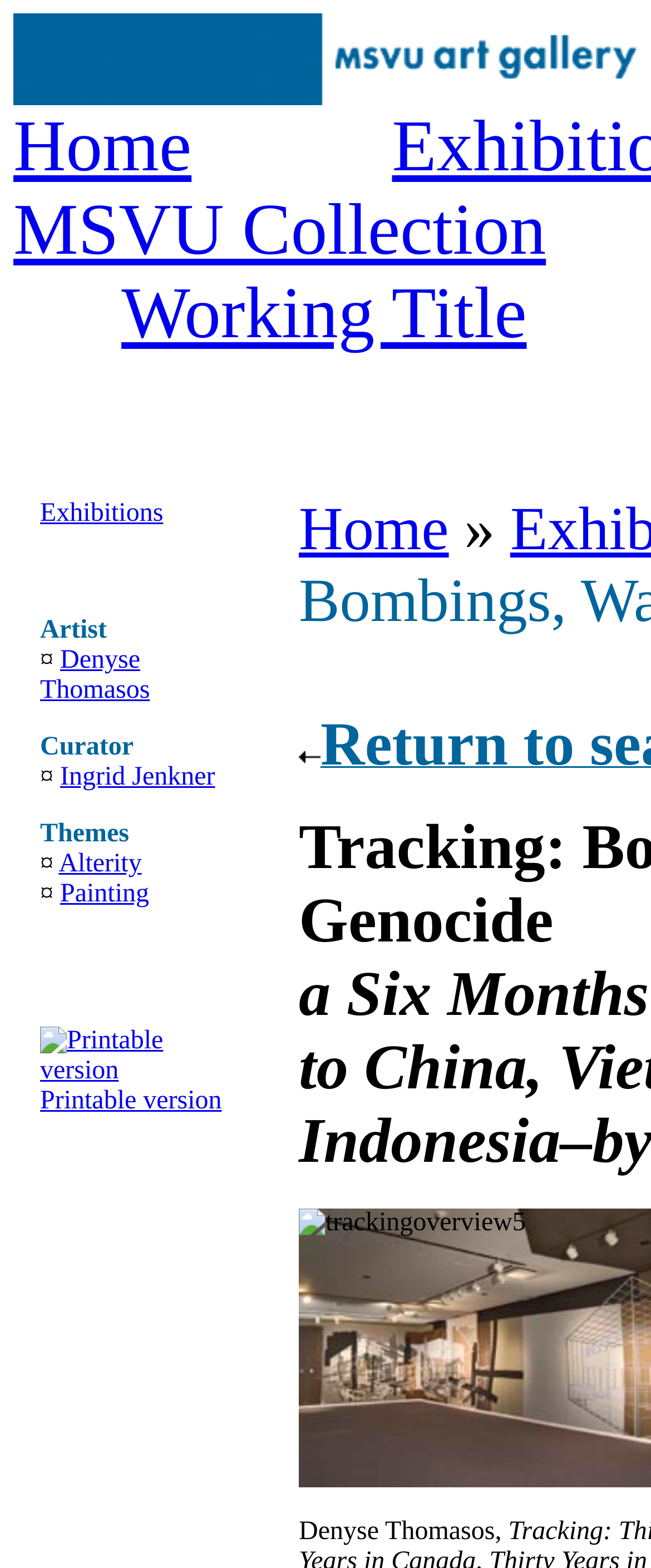Who is the curator of the exhibition?
Please provide a comprehensive answer to the question based on the webpage screenshot.

I found the curator's name by looking at the section that lists the artist, curator, and themes. The curator's name is mentioned as 'Ingrid Jenkner' with a link to their profile.